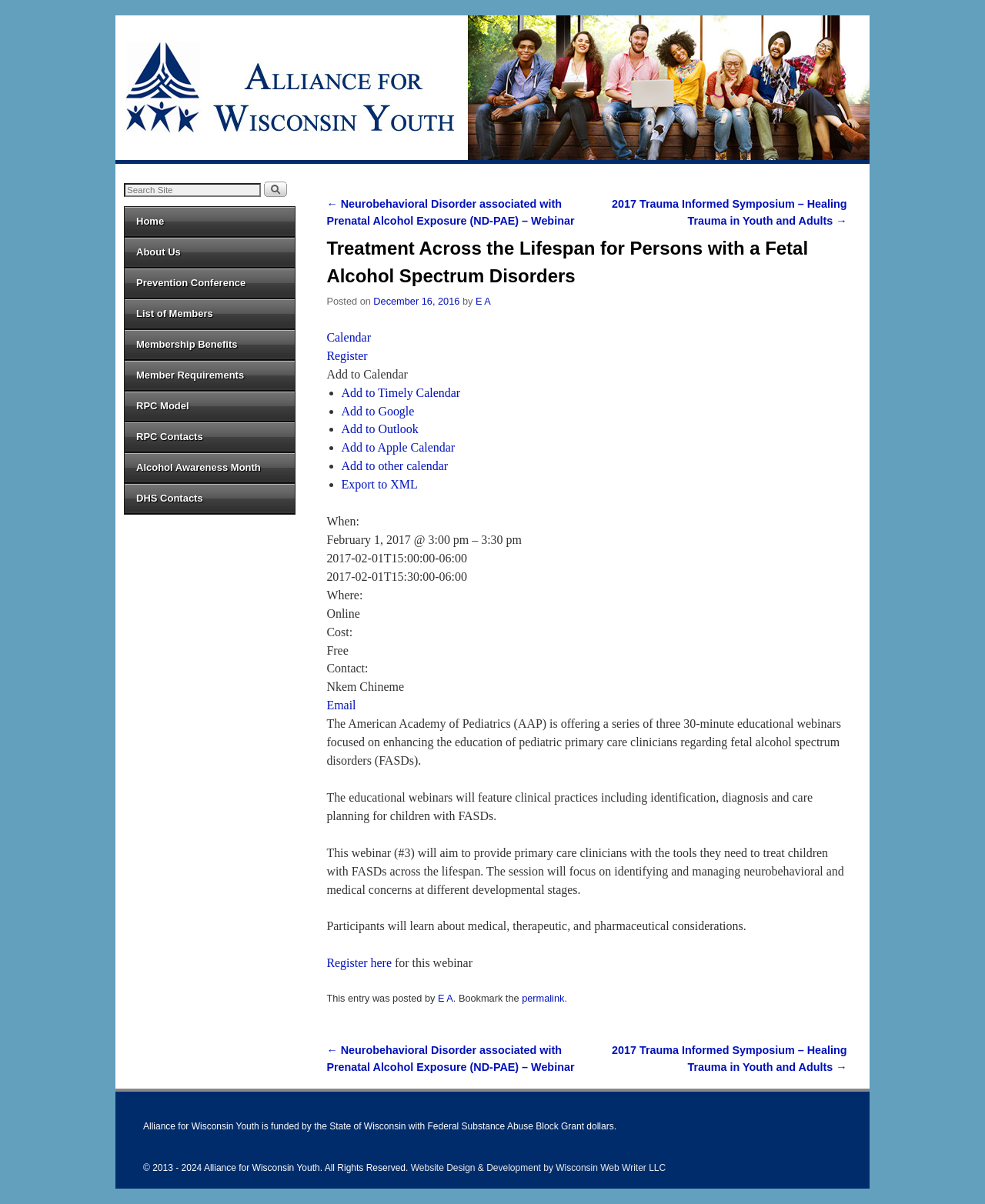What is the topic of the webinar?
By examining the image, provide a one-word or phrase answer.

Fetal Alcohol Spectrum Disorders